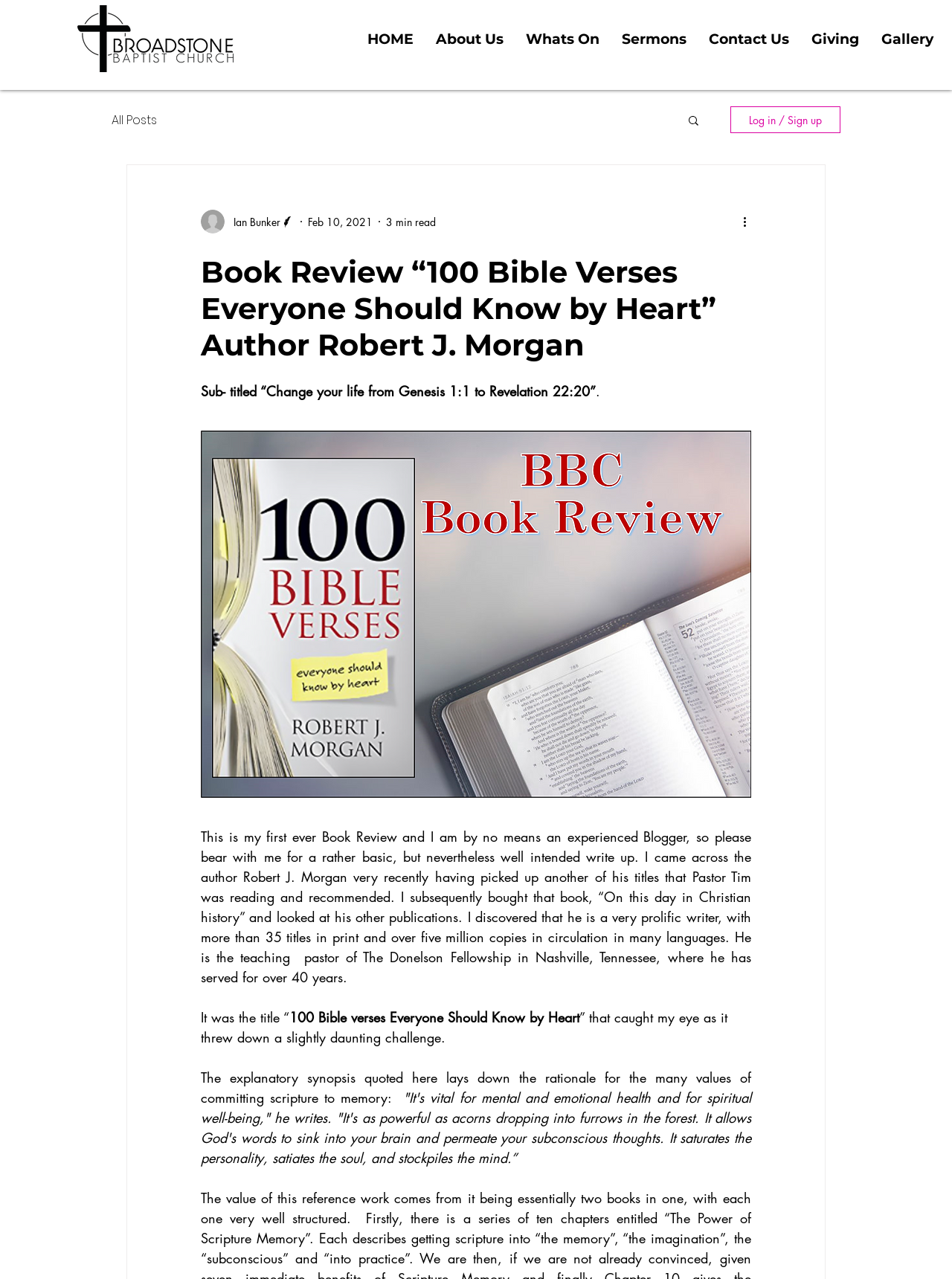Determine the bounding box for the described HTML element: "Log in / Sign up". Ensure the coordinates are four float numbers between 0 and 1 in the format [left, top, right, bottom].

[0.767, 0.083, 0.883, 0.104]